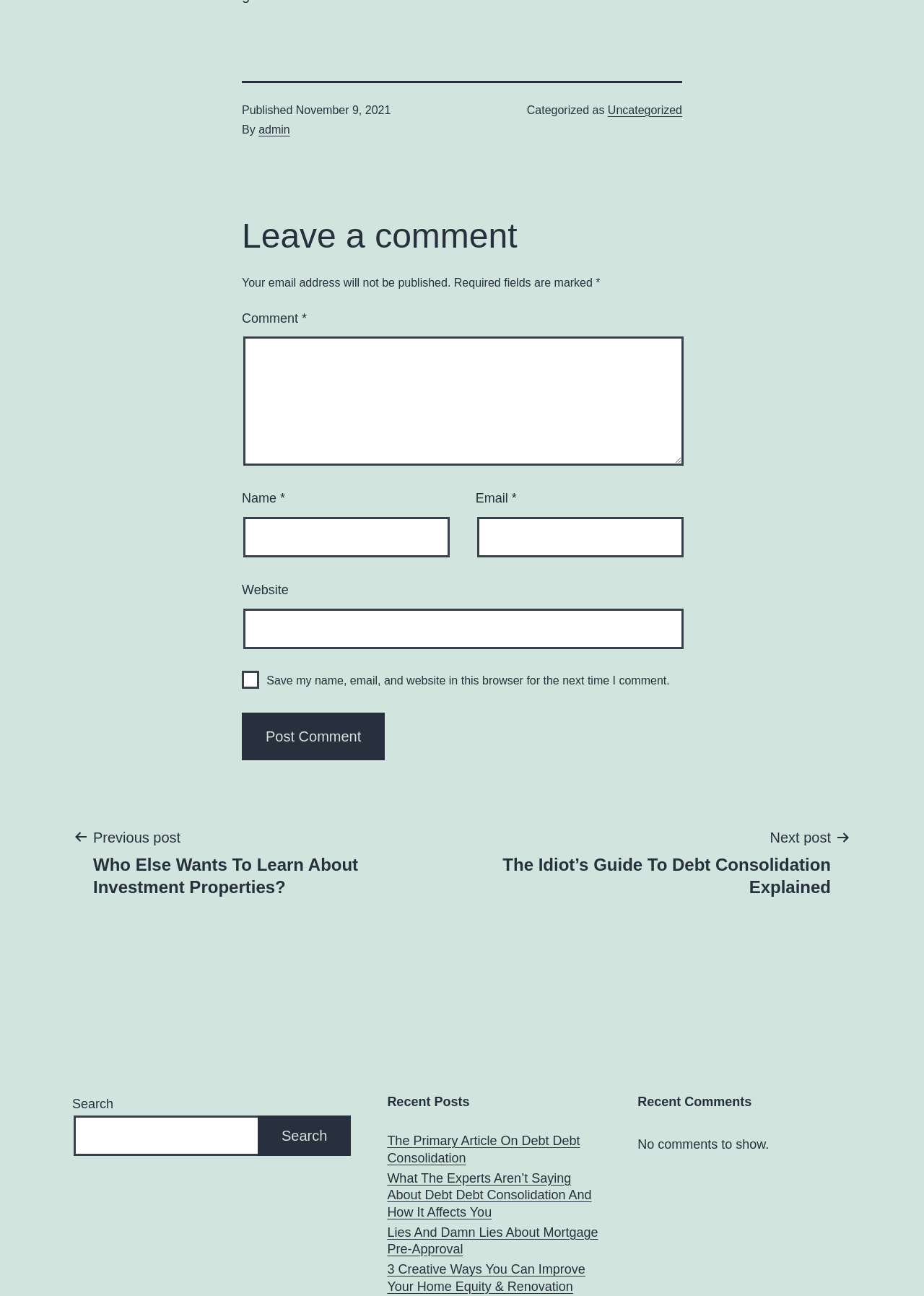Please identify the bounding box coordinates of the area that needs to be clicked to follow this instruction: "View previous post".

[0.078, 0.637, 0.492, 0.693]